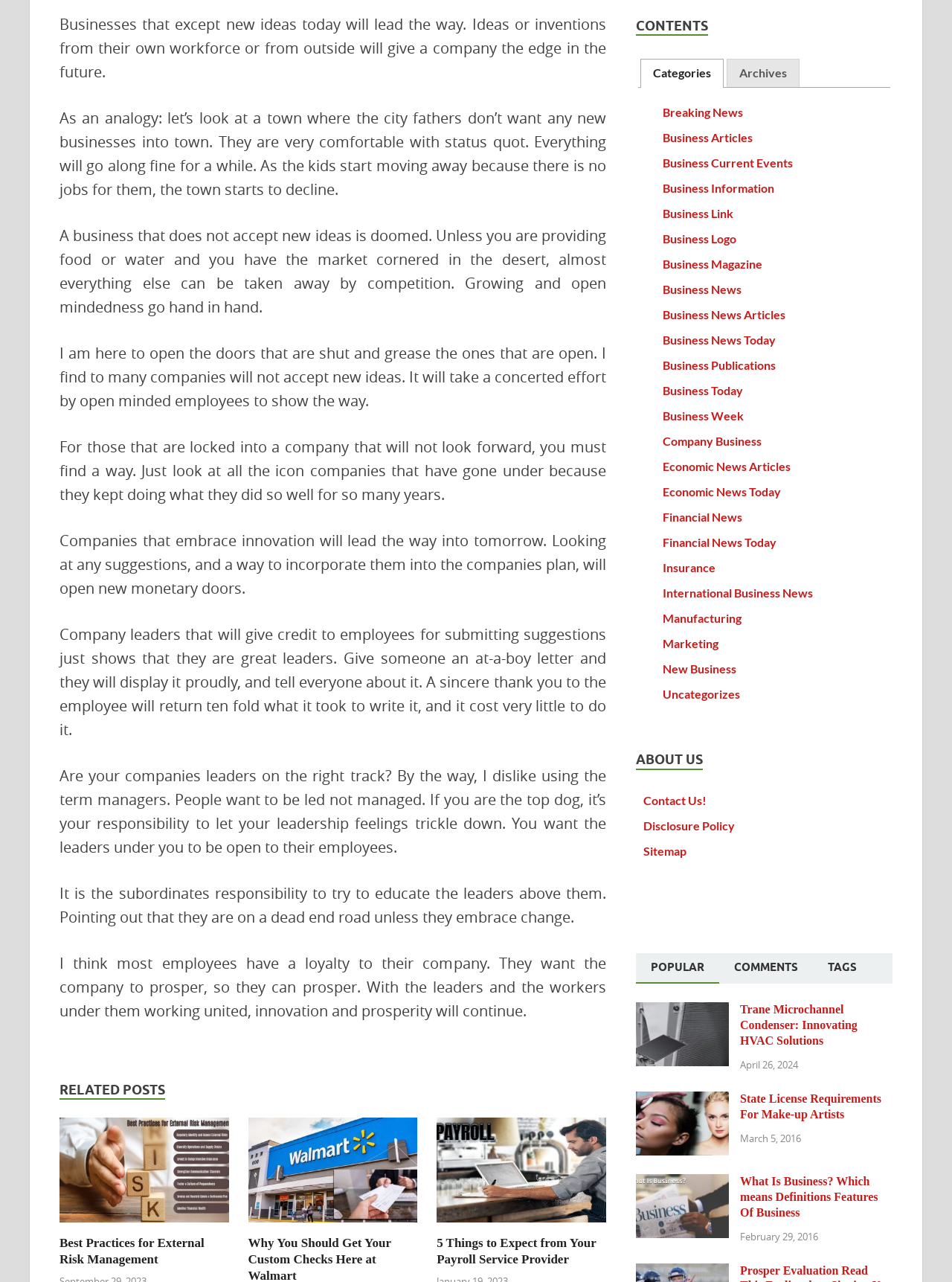Determine the bounding box coordinates for the area you should click to complete the following instruction: "Open the link 'Best Practices for External Risk Management'".

[0.062, 0.951, 0.241, 0.962]